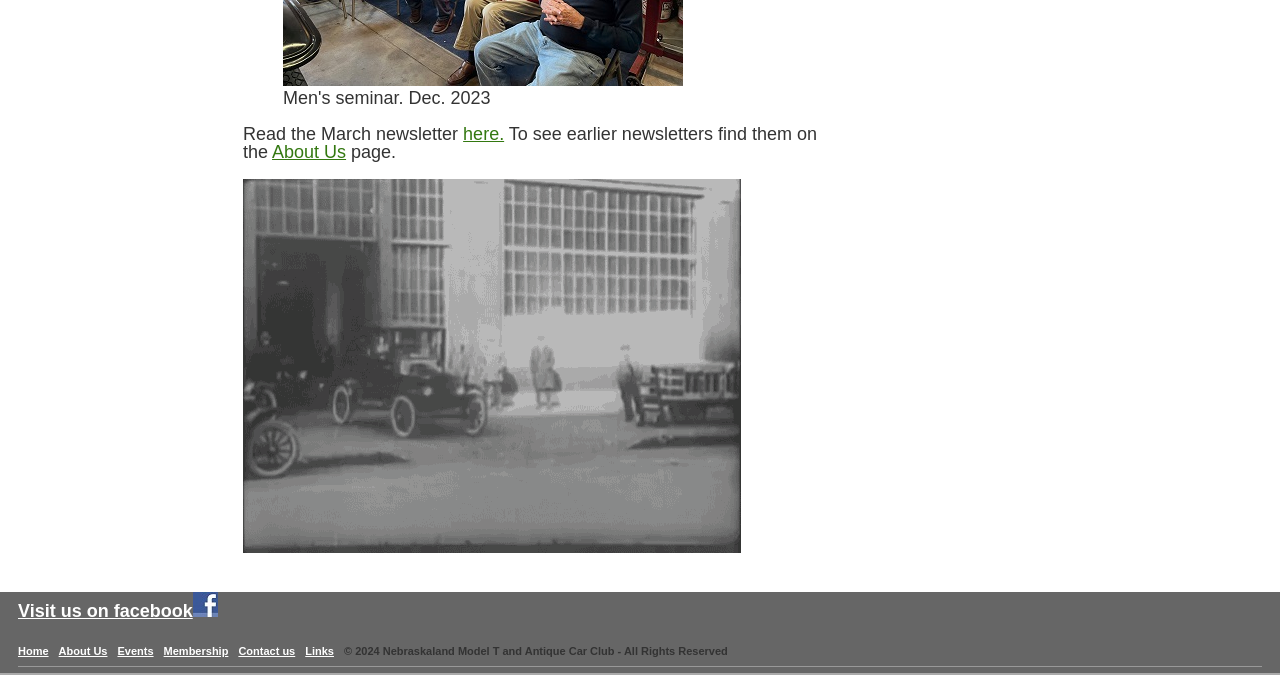Please respond in a single word or phrase: 
What is the topic of the March newsletter?

Not specified